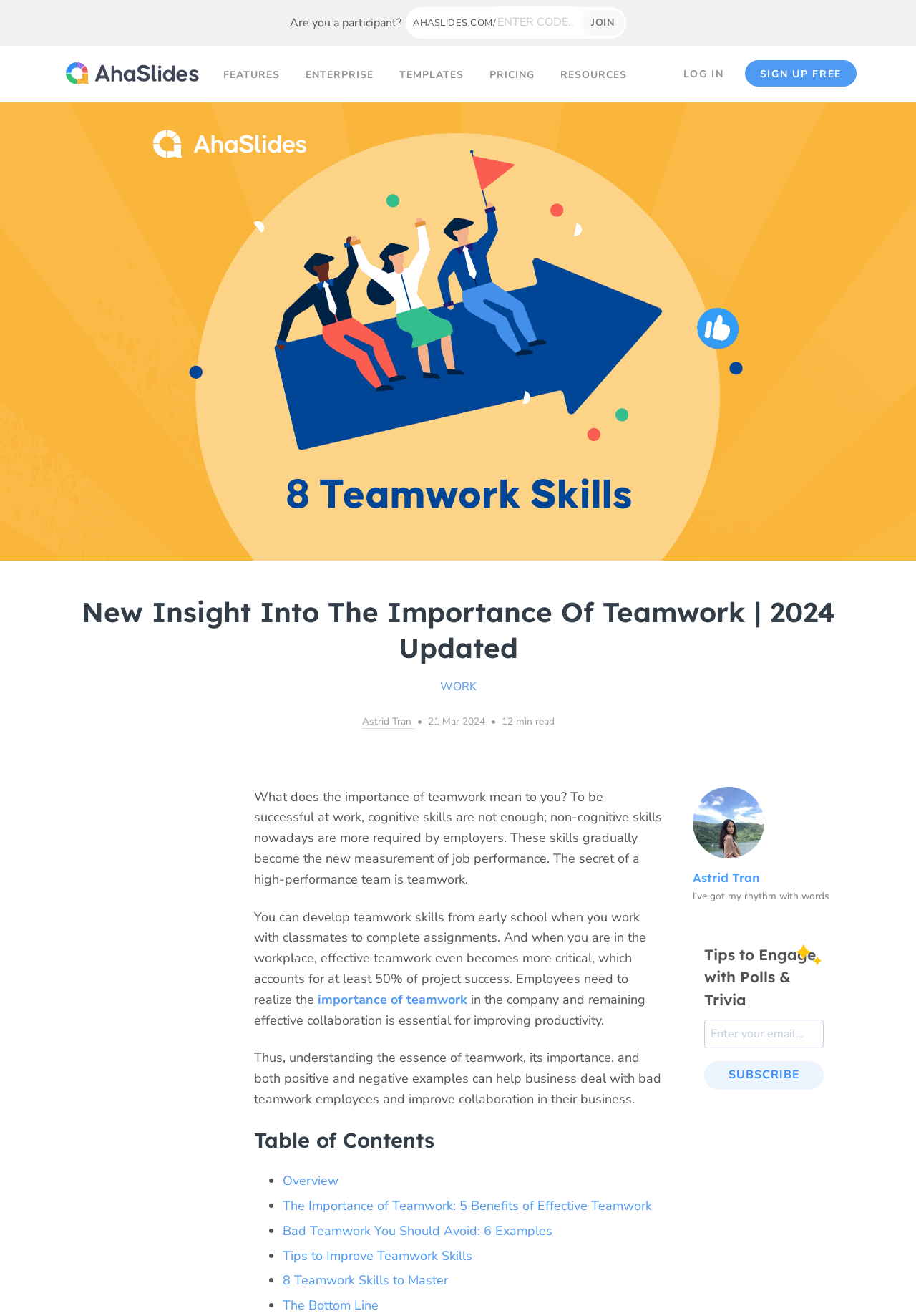Could you indicate the bounding box coordinates of the region to click in order to complete this instruction: "Subscribe to the newsletter".

[0.769, 0.806, 0.899, 0.828]